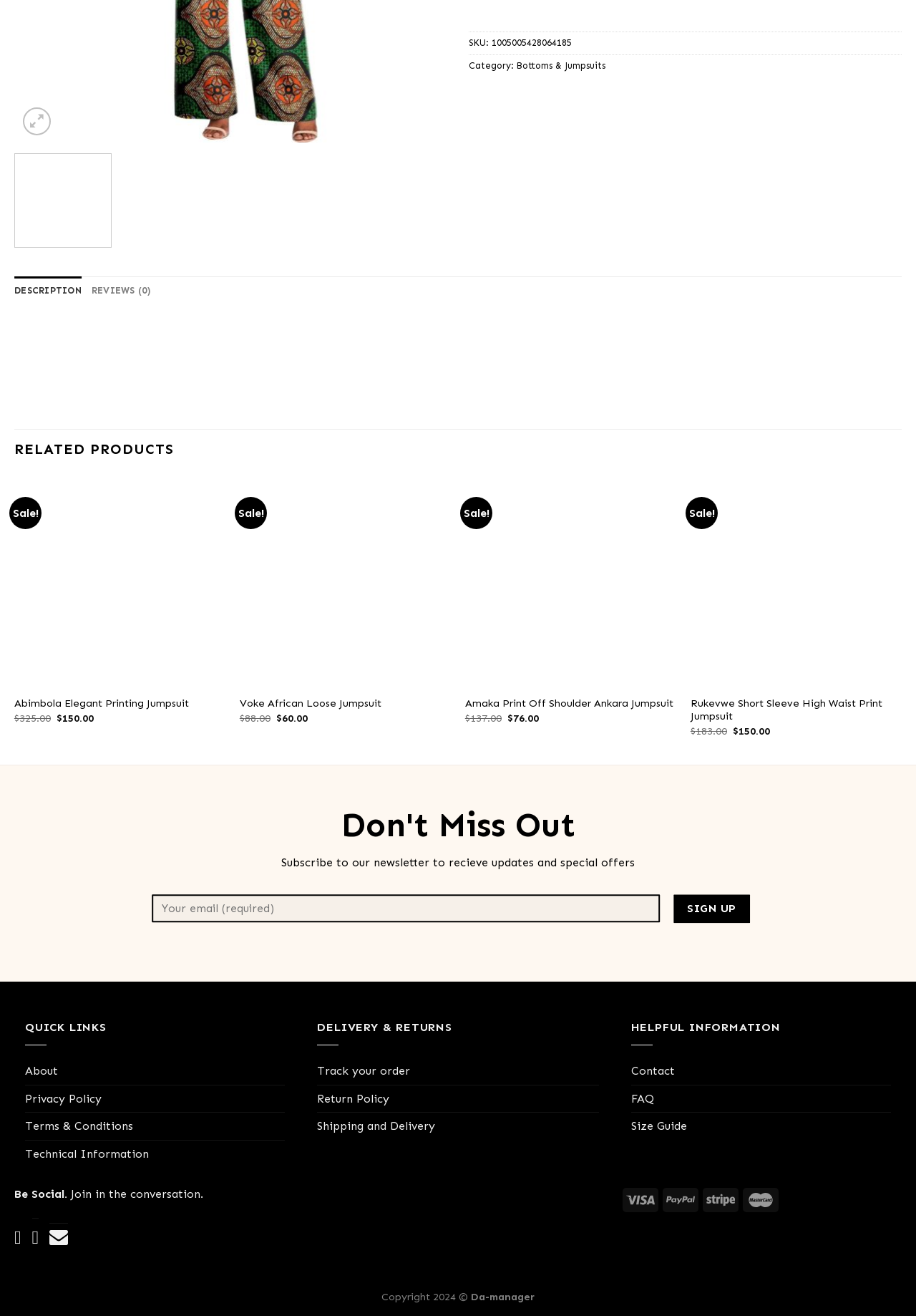Identify the bounding box of the HTML element described as: "Raagmala Page: 1430 - 1430".

None